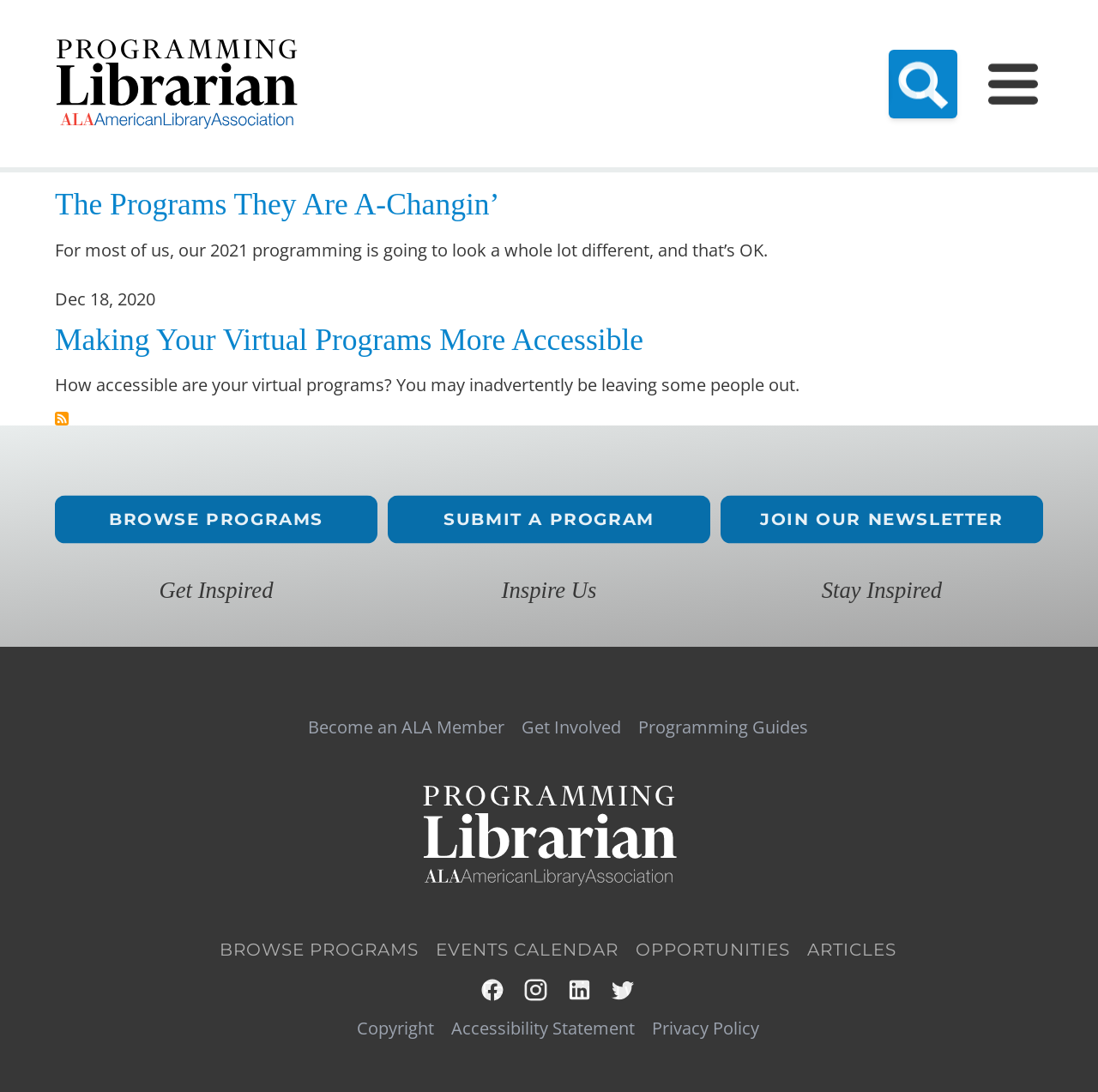Please provide a detailed answer to the question below by examining the image:
What social media platforms are linked on the webpage?

The social media links can be found in the 'Social Media Links' navigation section, which includes links to Facebook, Instagram, LinkedIn, and Twitter.